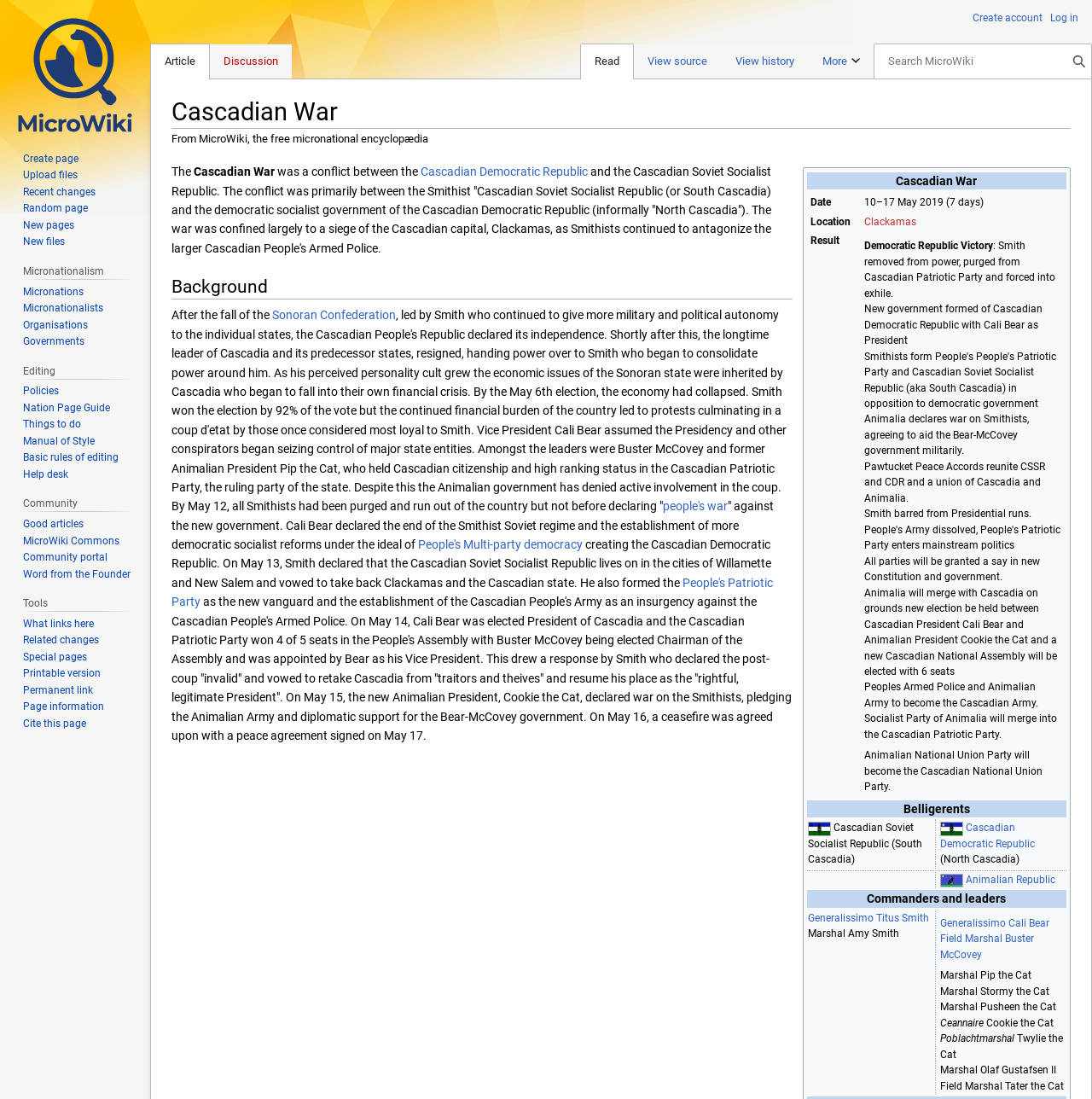Pinpoint the bounding box coordinates of the clickable element to carry out the following instruction: "Click on the link to know more about Generalissimo Titus Smith."

[0.74, 0.83, 0.851, 0.841]